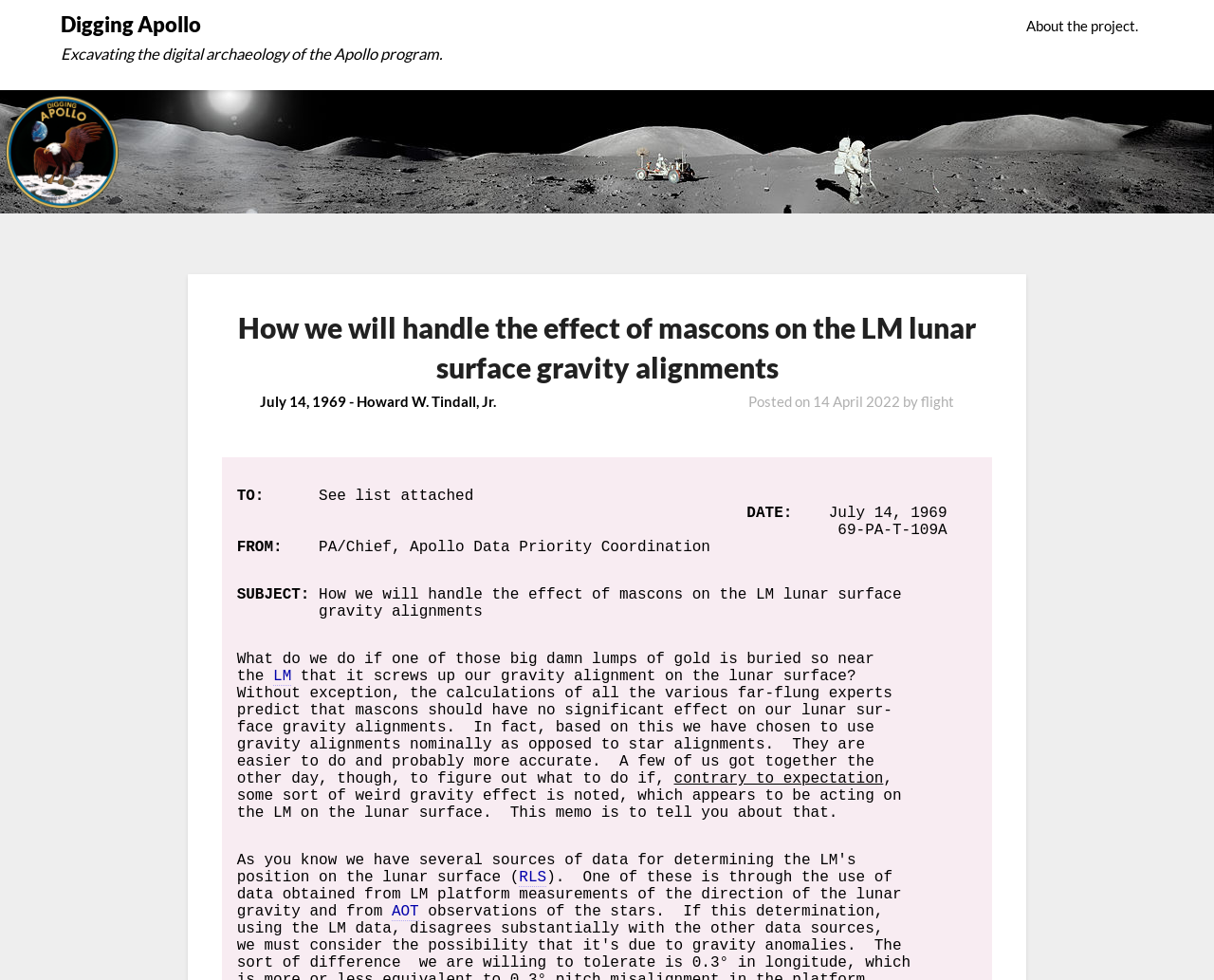Locate the bounding box of the UI element with the following description: "flight".

[0.76, 0.401, 0.787, 0.419]